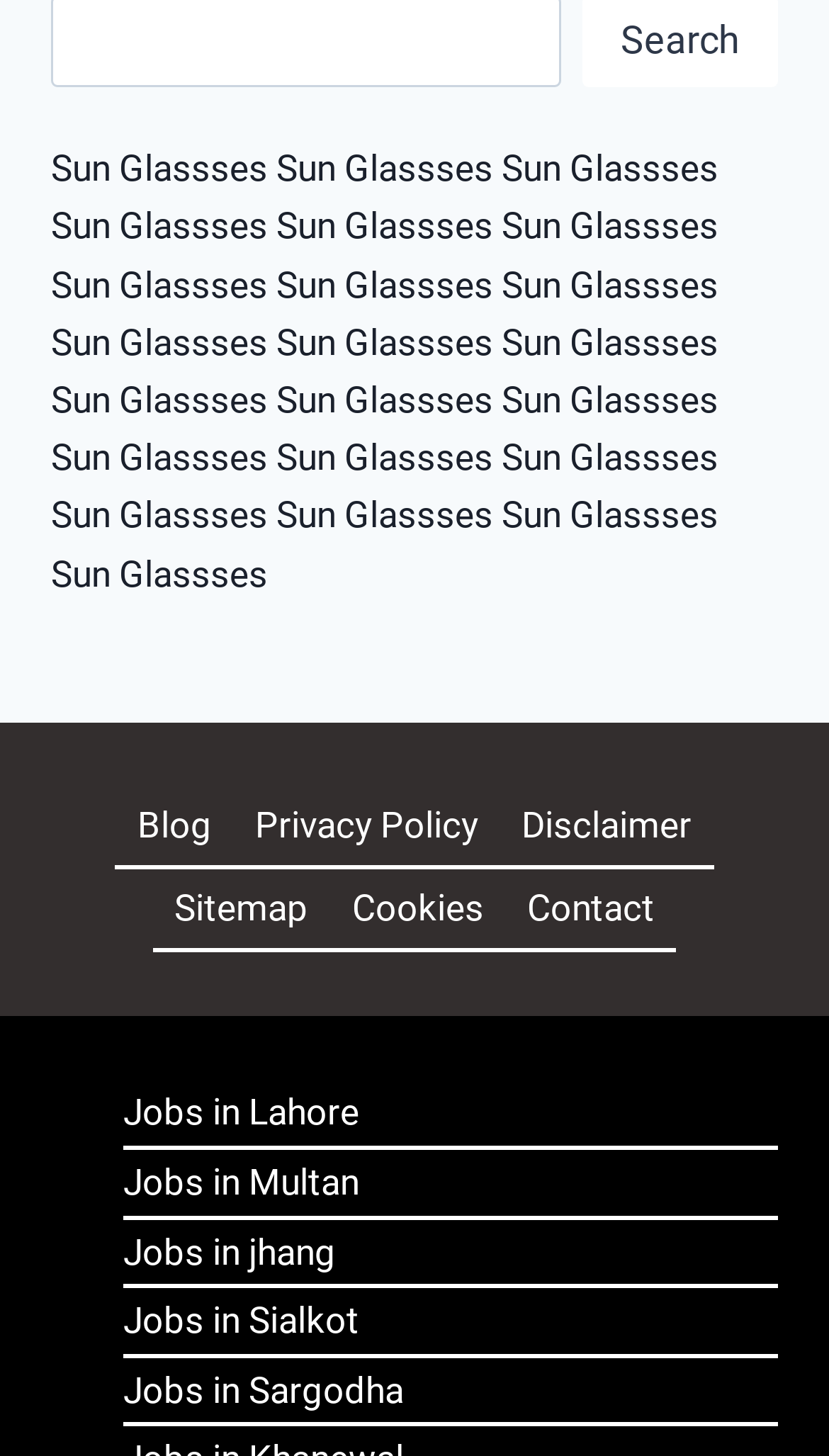Determine the bounding box coordinates of the section to be clicked to follow the instruction: "Go to Blog". The coordinates should be given as four float numbers between 0 and 1, formatted as [left, top, right, bottom].

[0.14, 0.54, 0.282, 0.594]